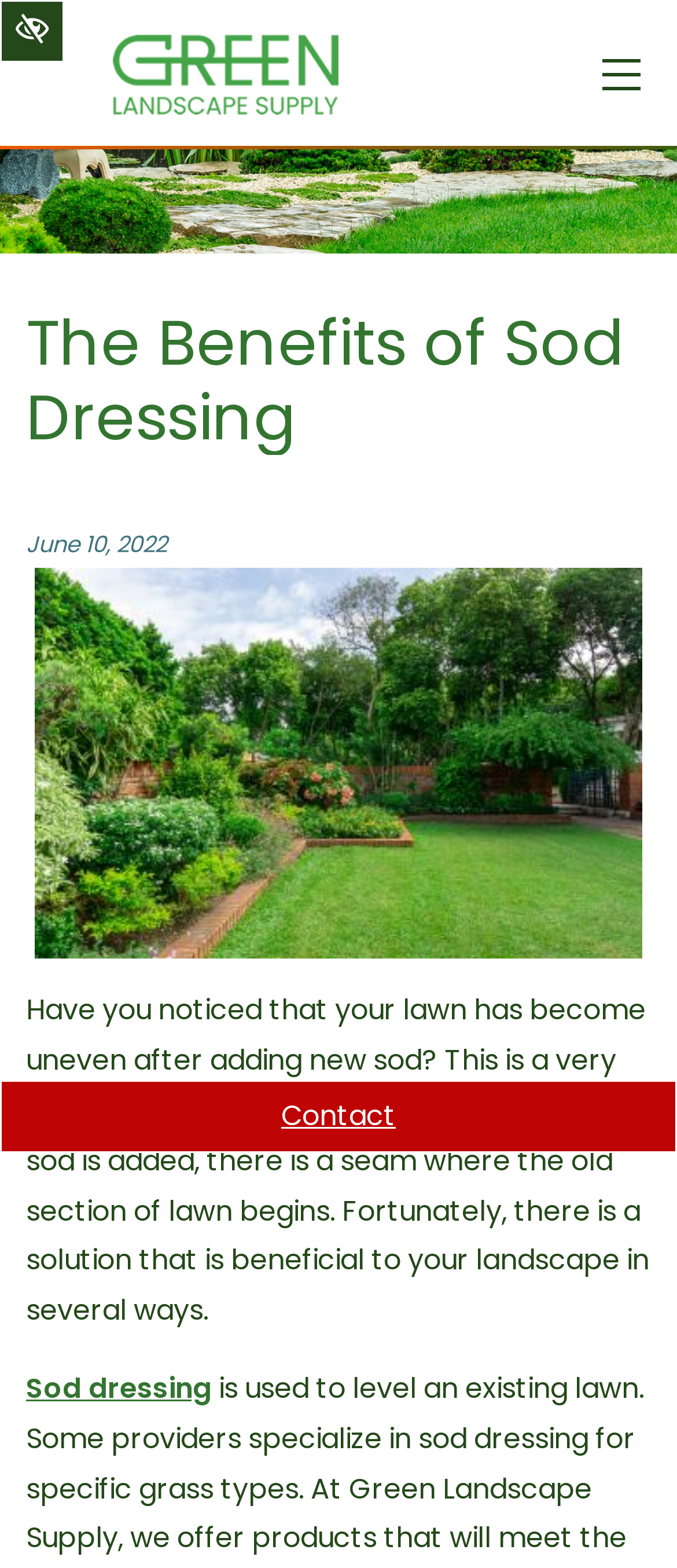Describe all significant elements and features of the webpage.

The webpage is about the benefits of sod dressing, specifically addressing the common issue of uneven lawns after adding new sod. At the top left corner, there is a link to skip to the main content, and a button to switch to a high color contrast version of the website. Next to these elements, there is a logo of Green Landscape Supply, which is an image. On the top right corner, there is a button to toggle navigation.

Below the top section, there is a main content area. On the top left of this area, there is a heading that reads "The Benefits of Sod Dressing". Below the heading, there is a timestamp indicating the publication date, June 10, 2022. To the right of the timestamp, there is a large image of a lush backyard lawn.

Below the image, there is a paragraph of text that explains the issue of uneven lawns after adding new sod and introduces the solution of sod dressing. The text is followed by a link to learn more about sod dressing. At the very top of the page, there is a link to the contact page, which is located at the top right corner of the screen.